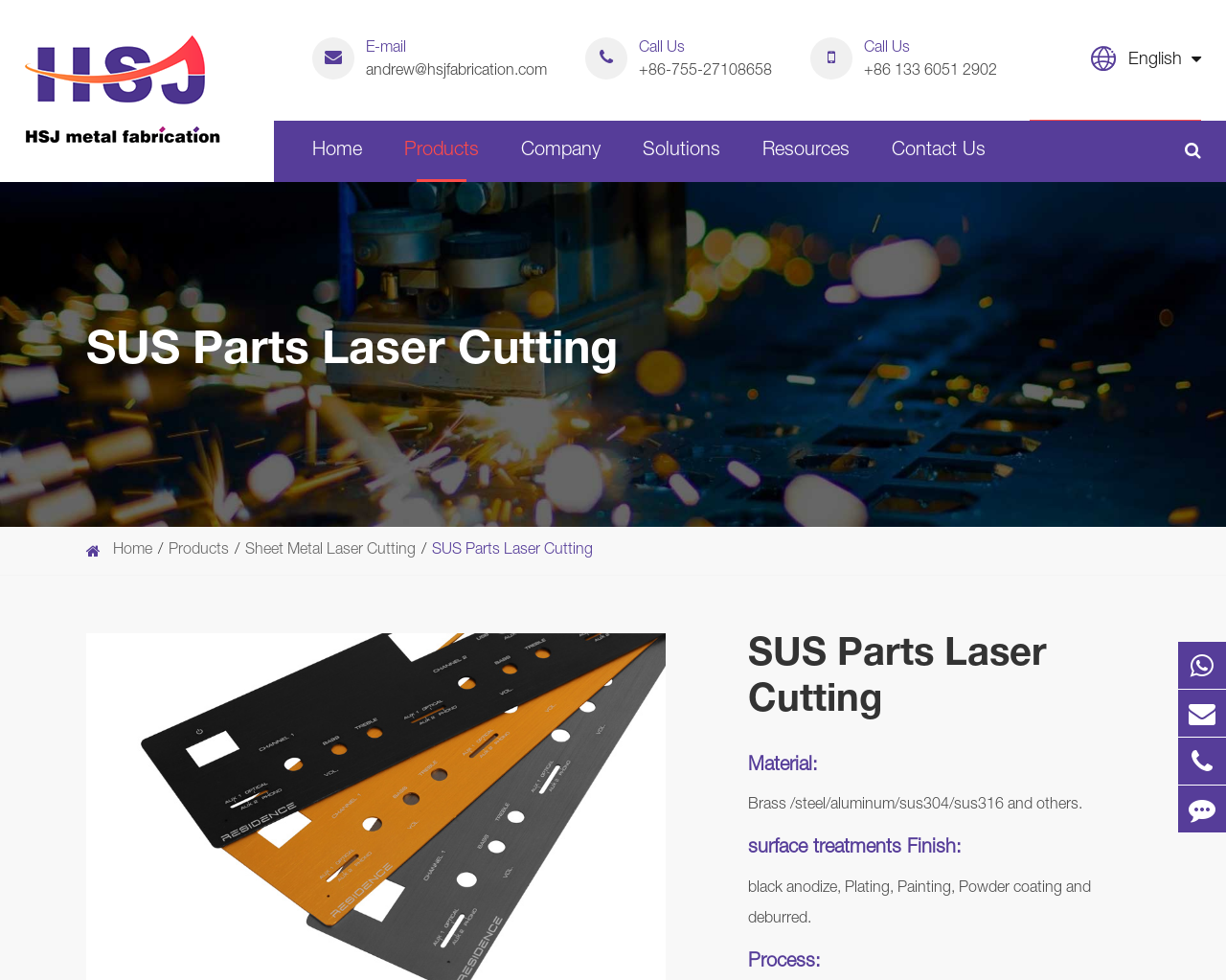Identify the bounding box coordinates for the UI element described as follows: "English". Ensure the coordinates are four float numbers between 0 and 1, formatted as [left, top, right, bottom].

[0.916, 0.042, 0.969, 0.081]